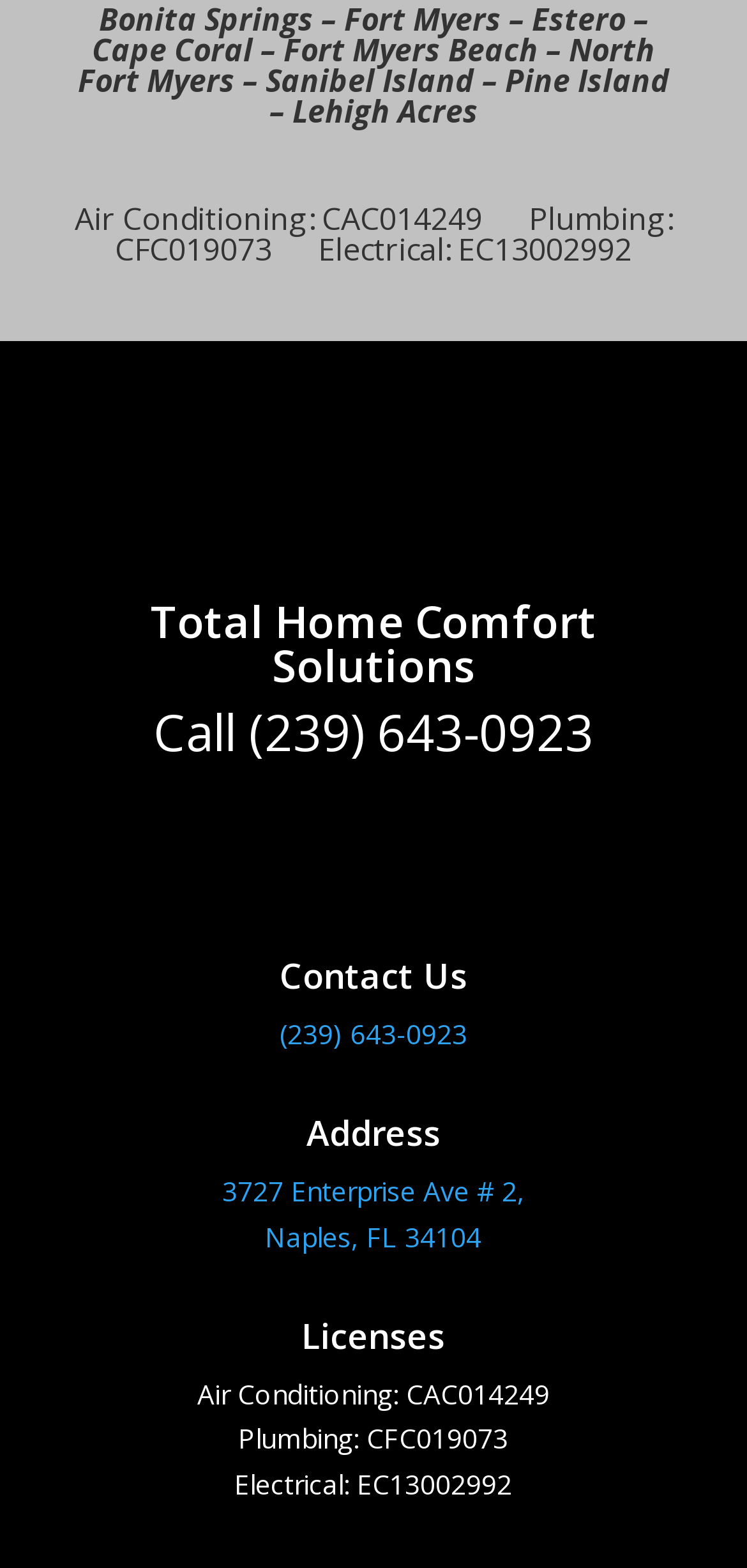Answer the question with a brief word or phrase:
How many types of licenses are listed?

3